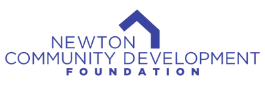Break down the image and provide a full description, noting any significant aspects.

The image features the logo of the Newton Community Development Foundation (NCDF), prominently displaying the organization's name in a clean, blue font. The word "COMMUNITY" is emphasized with slightly larger letters, symbolizing the foundation's commitment to fostering community development. Above the text, a simple graphic element resembling a house or roof adds a visual cue to the theme of housing and development. This logo represents the foundation's mission to enhance the quality of life in the Newton area through residential services, support, and community engagement.